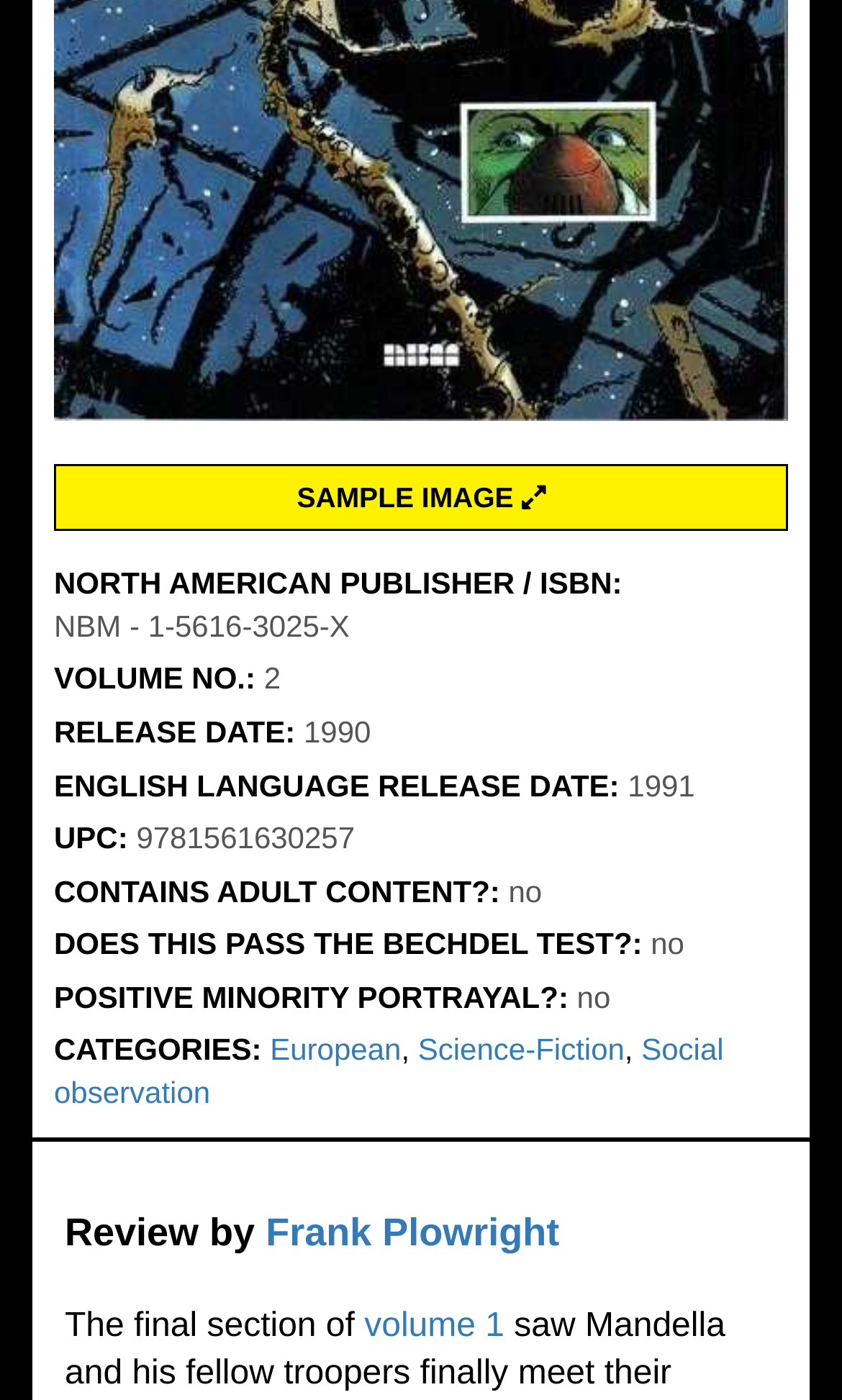What is the release date of the book?
Examine the image closely and answer the question with as much detail as possible.

The release date of the book can be found in the section 'RELEASE DATE:' which is located at the top of the webpage. The release date is '1990'.